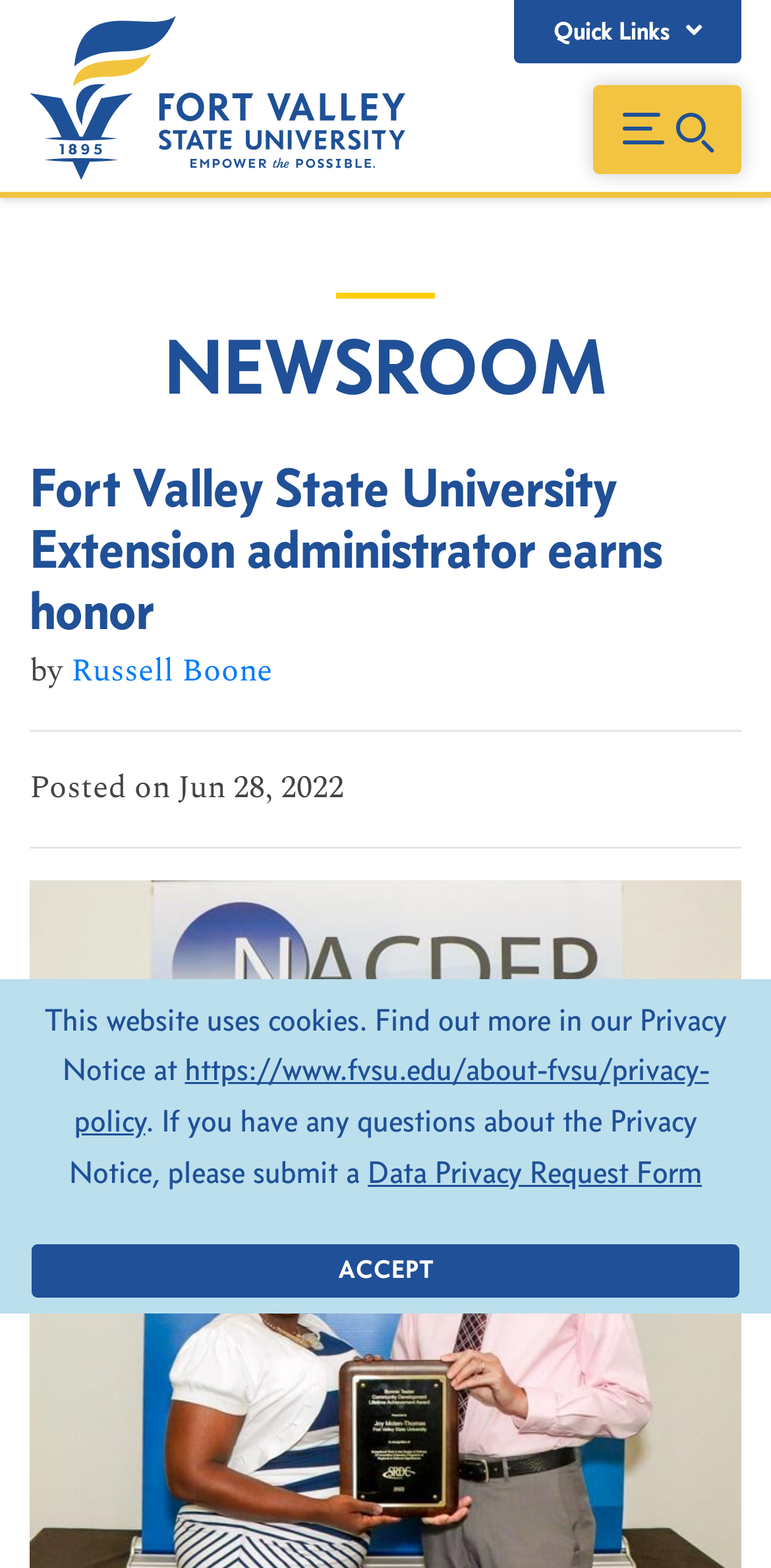Bounding box coordinates are specified in the format (top-left x, top-left y, bottom-right x, bottom-right y). All values are floating point numbers bounded between 0 and 1. Please provide the bounding box coordinate of the region this sentence describes: Accept

[0.041, 0.794, 0.959, 0.828]